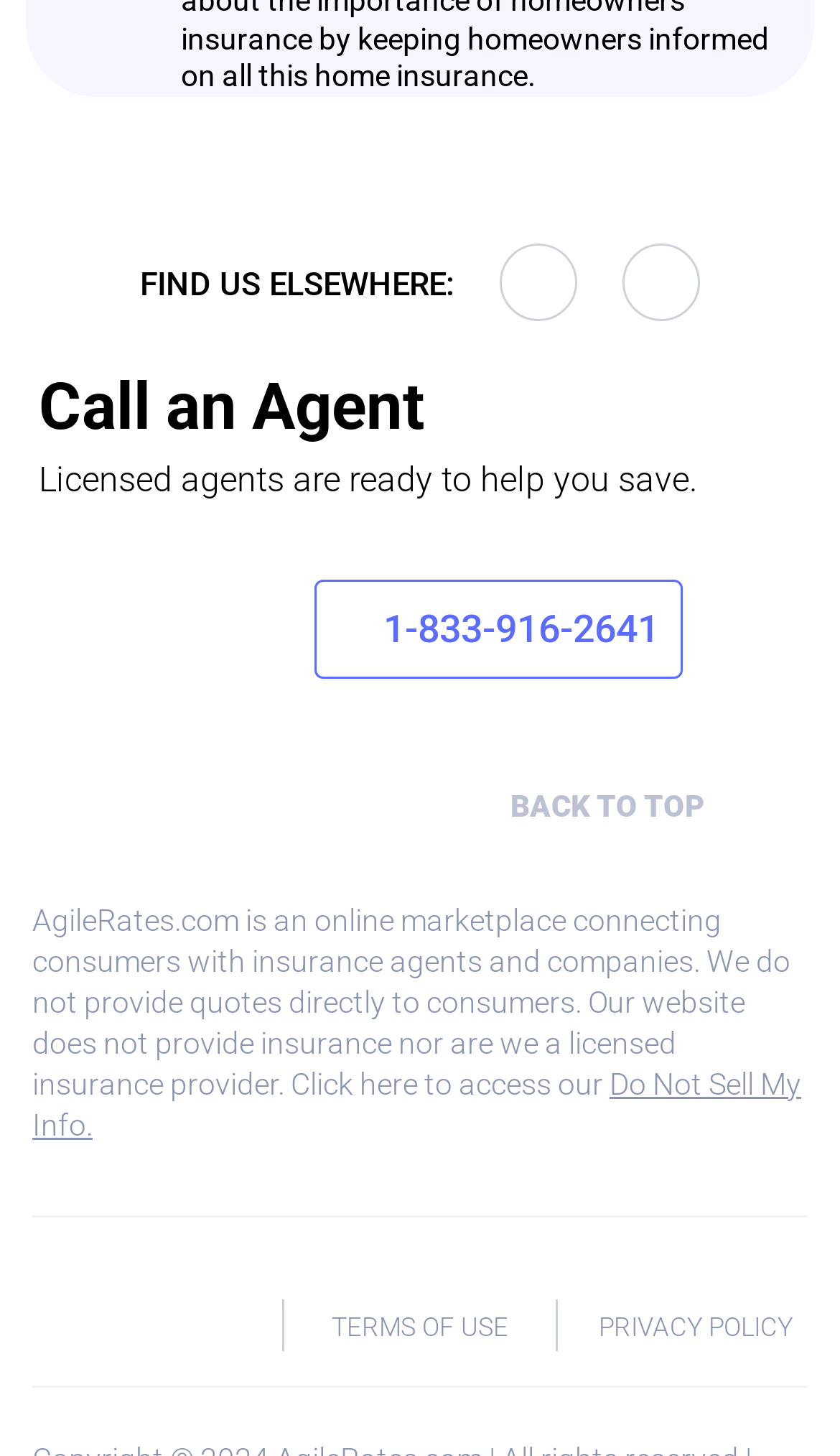Provide a brief response using a word or short phrase to this question:
What is the logo of AgileRates?

AgileRates Logo